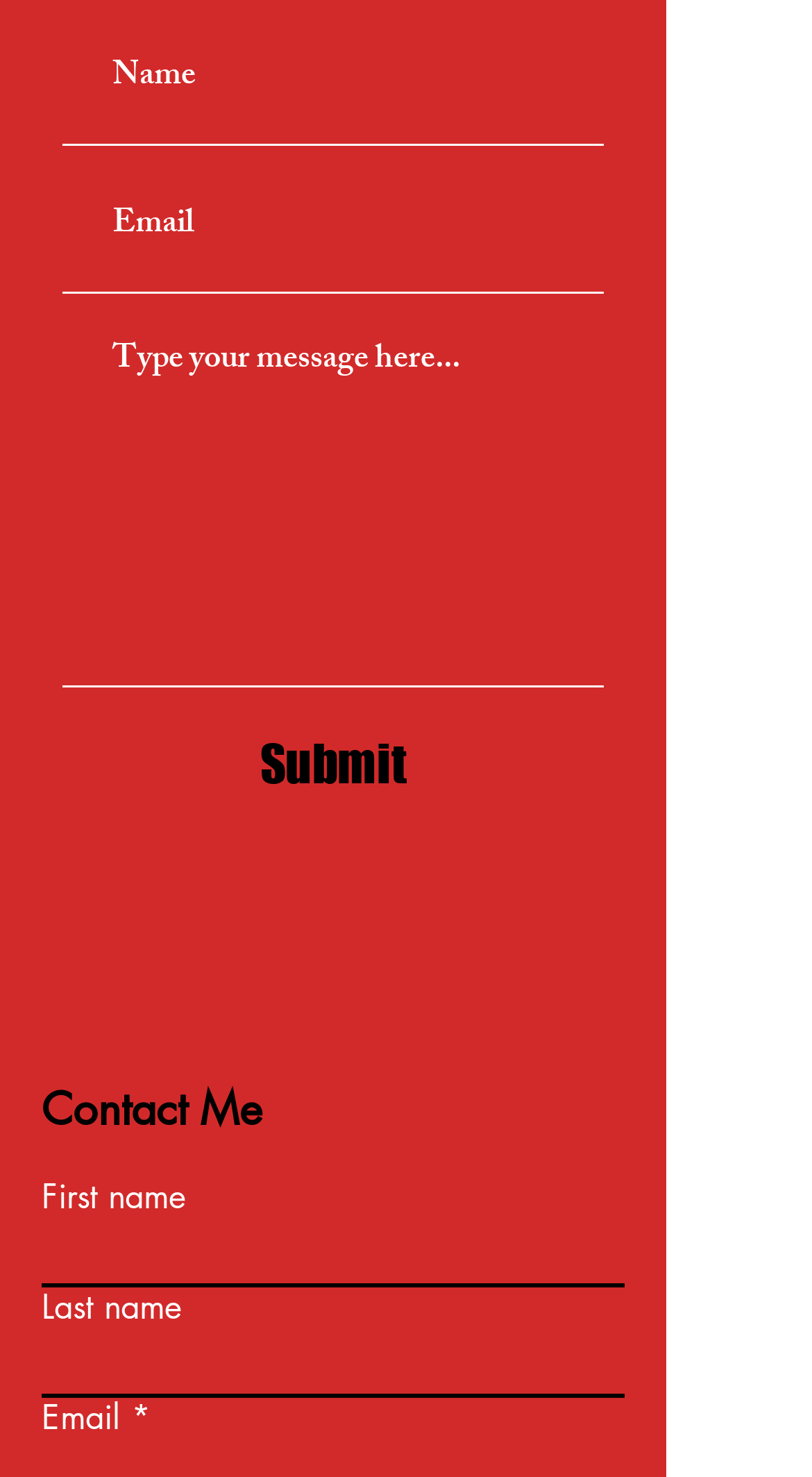Based on the image, provide a detailed and complete answer to the question: 
What is the label above the 'Email' textbox?

The StaticText element with the text 'Email' is located above the 'Email' textbox, indicating that it is the label for that field.